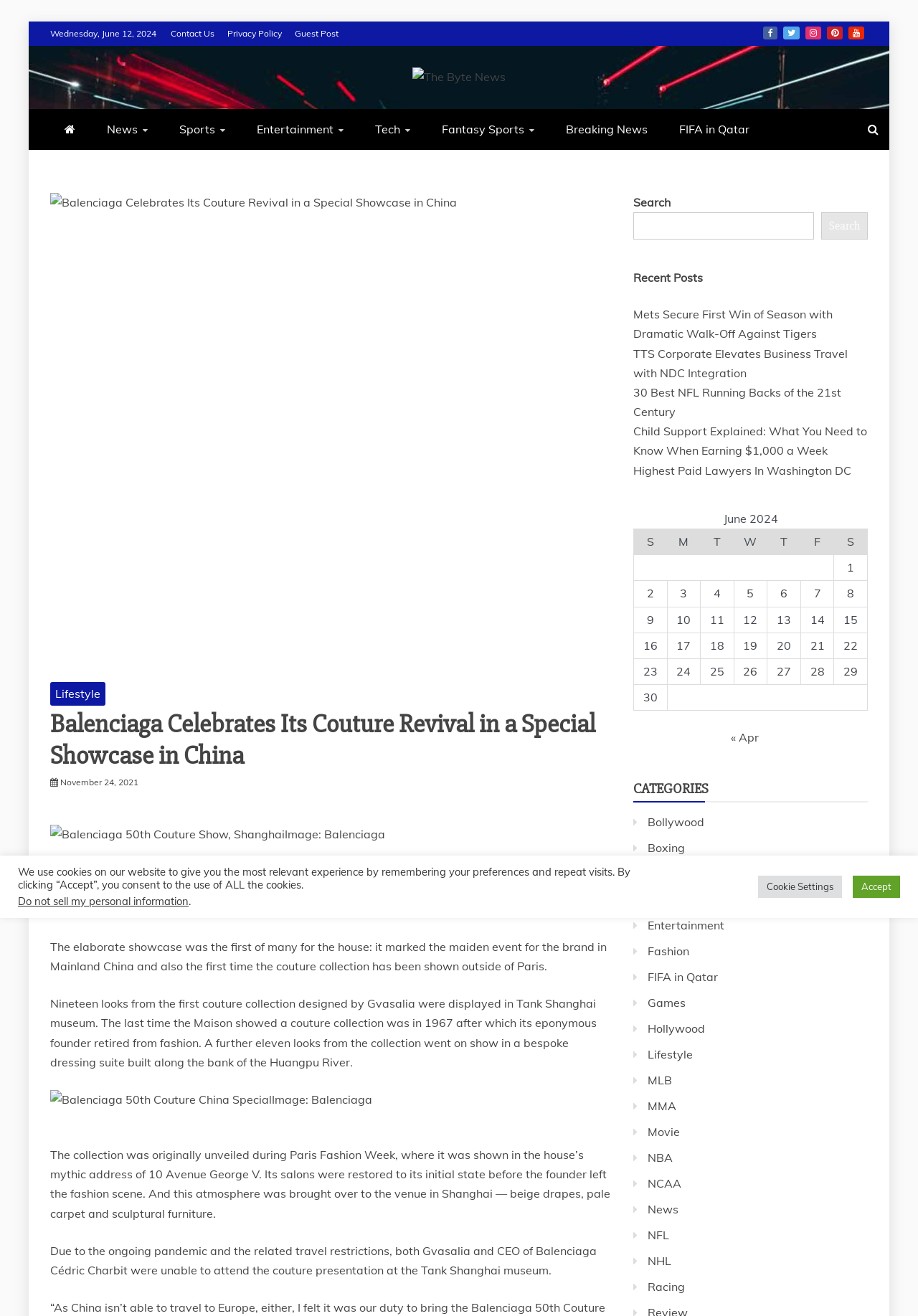Determine which piece of text is the heading of the webpage and provide it.

Balenciaga Celebrates Its Couture Revival in a Special Showcase in China